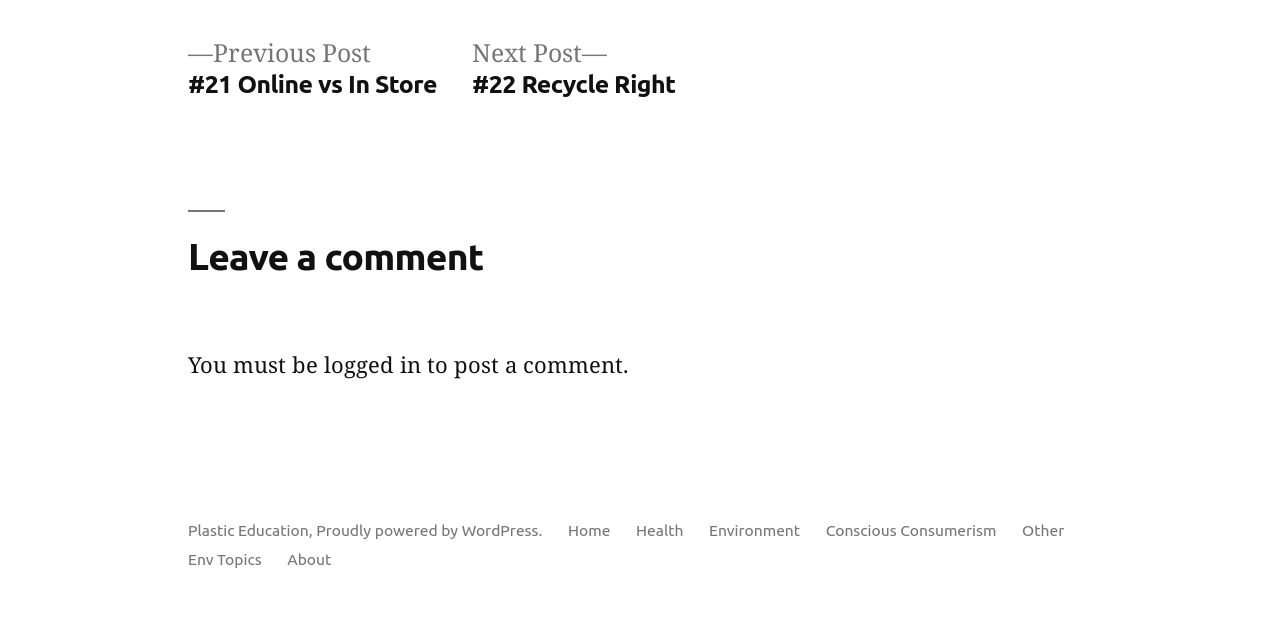Please specify the bounding box coordinates in the format (top-left x, top-left y, bottom-right x, bottom-right y), with values ranging from 0 to 1. Identify the bounding box for the UI component described as follows: Other Env Topics

[0.147, 0.816, 0.831, 0.888]